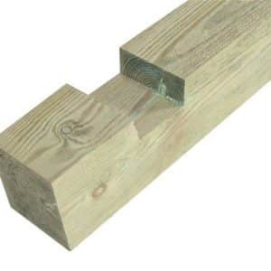What is the range of this fence post?
Refer to the image and provide a thorough answer to the question.

The fence post is part of the 'Traditional Featherboard Fence Post Intermediate' range, as mentioned in the caption which emphasizes its suitability for various fence designs.